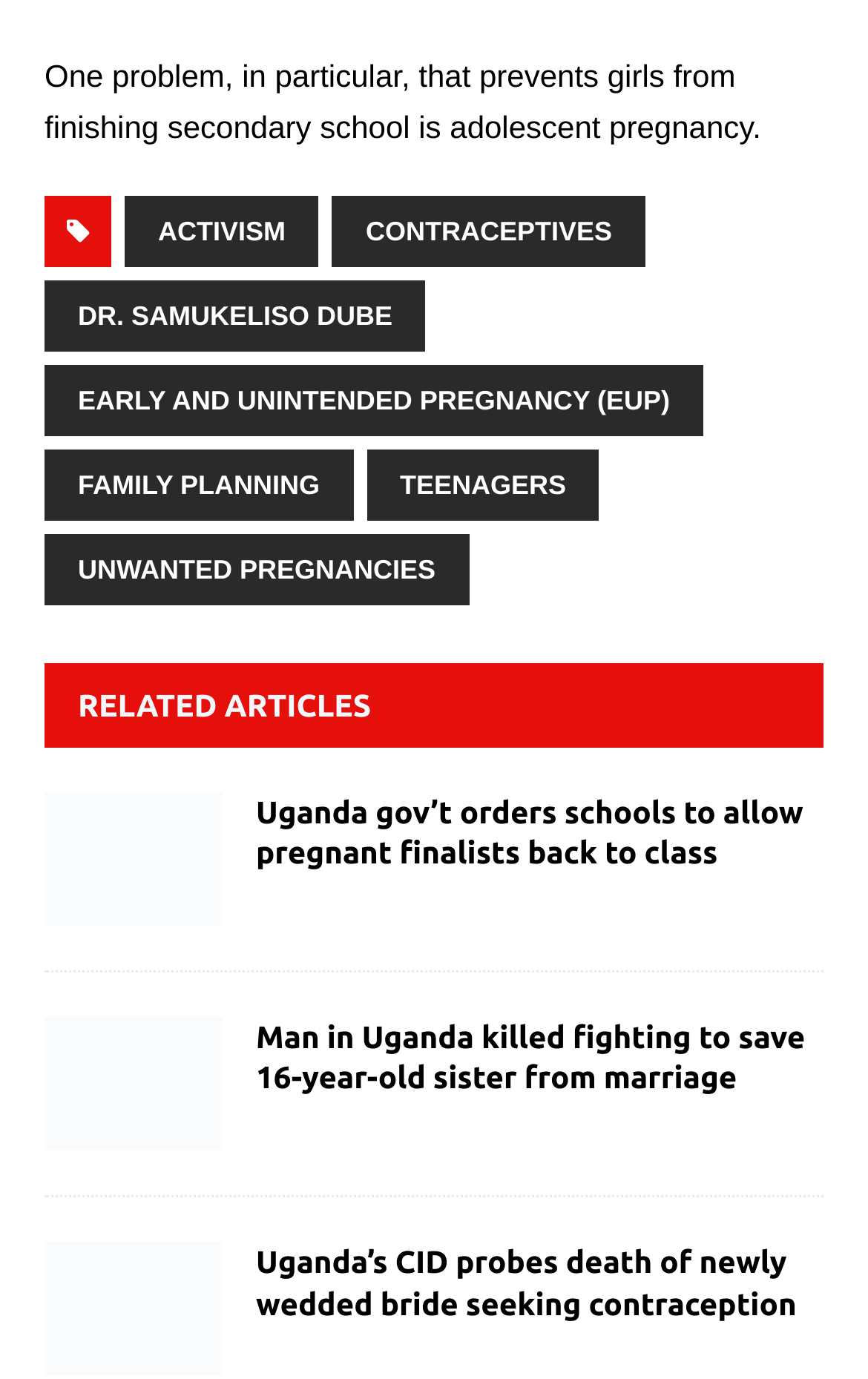Please identify the bounding box coordinates of the area that needs to be clicked to fulfill the following instruction: "Check out Woman accused of defrauding 200 girls of Shs 90m in job promises."

[0.051, 0.901, 0.256, 0.998]